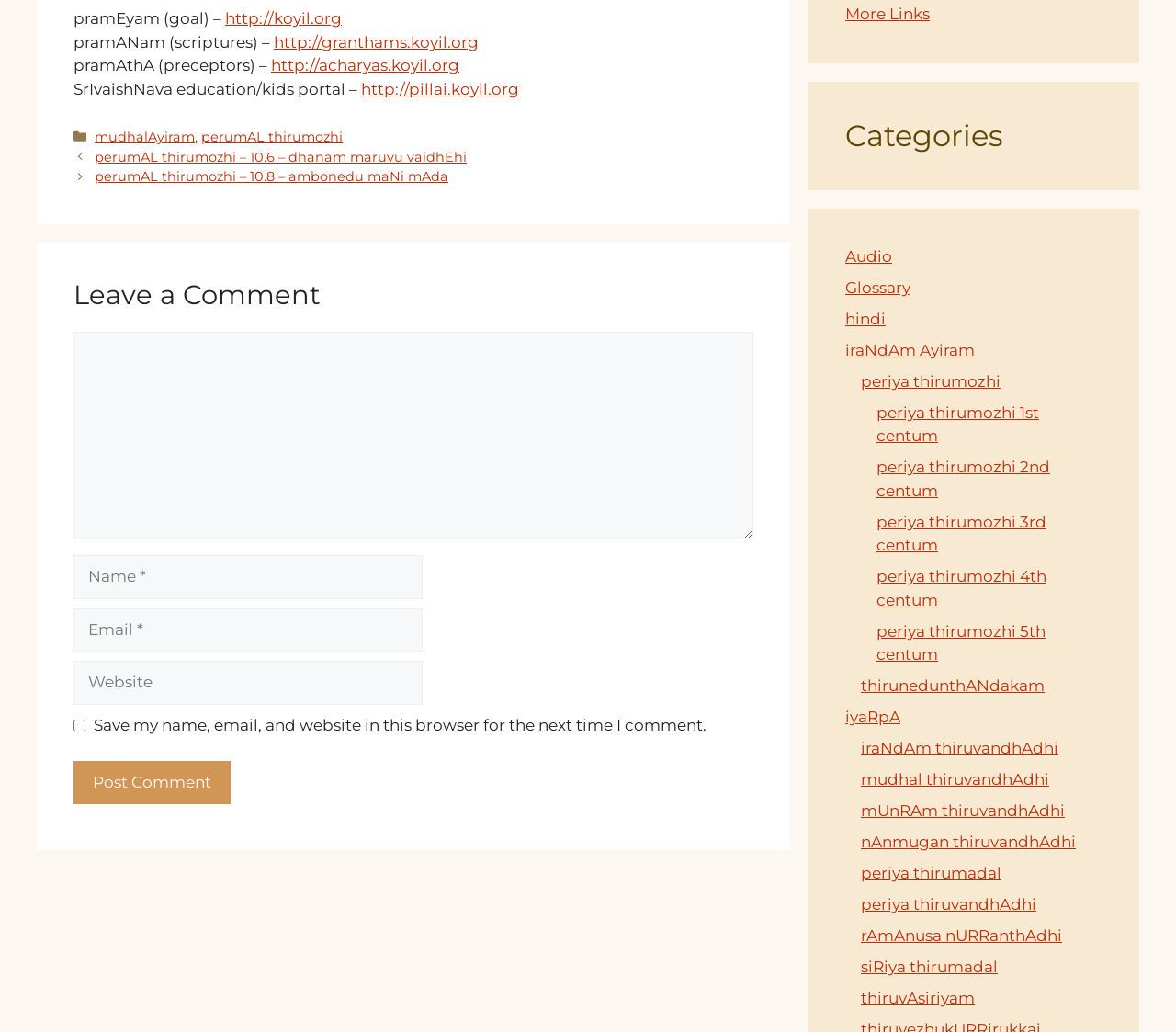Please indicate the bounding box coordinates of the element's region to be clicked to achieve the instruction: "Click on the link to pramEyam". Provide the coordinates as four float numbers between 0 and 1, i.e., [left, top, right, bottom].

[0.062, 0.009, 0.191, 0.027]